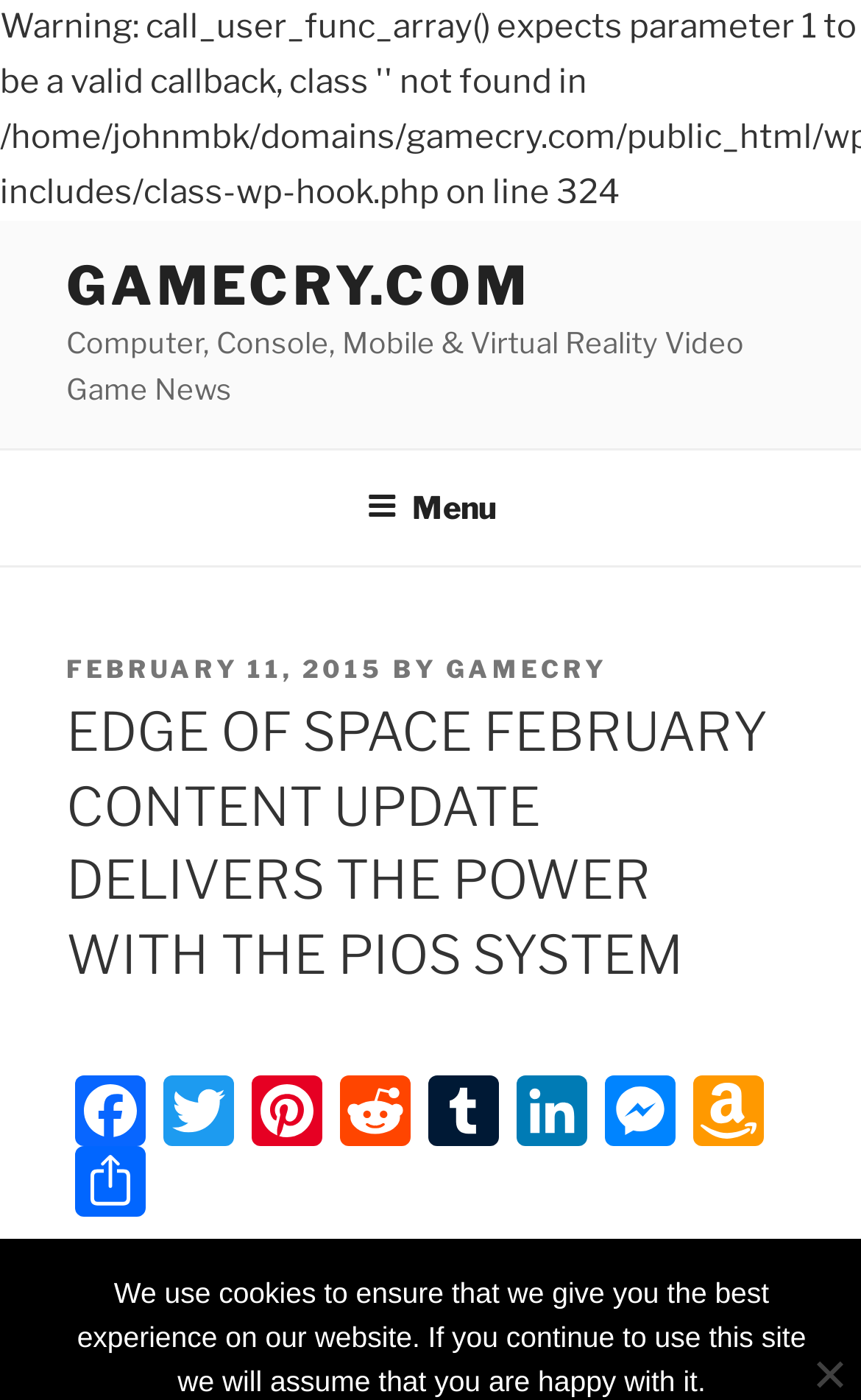Please locate the clickable area by providing the bounding box coordinates to follow this instruction: "Visit the Twitter page".

[0.179, 0.767, 0.282, 0.818]